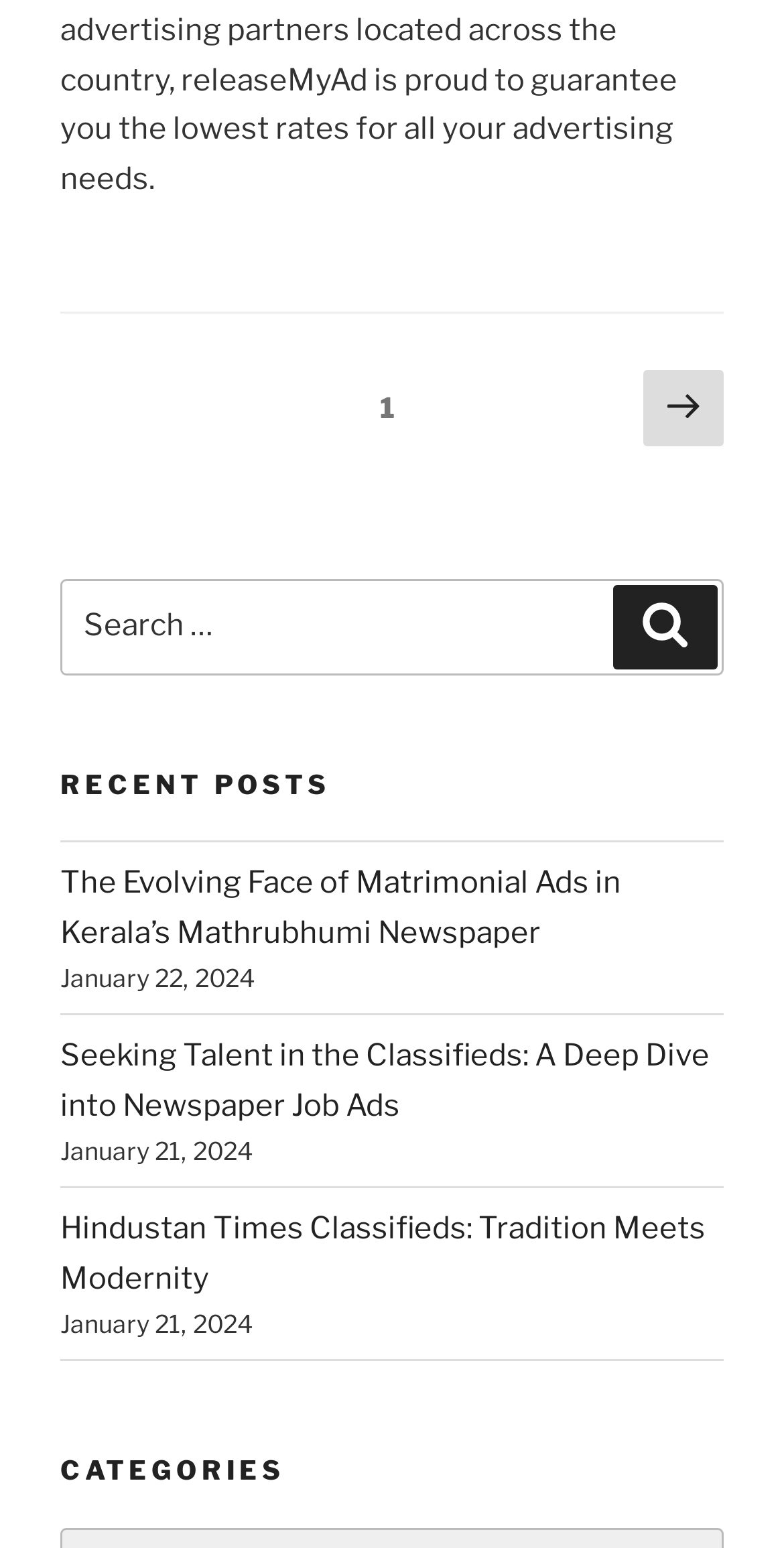Determine the bounding box coordinates of the UI element described by: "Search".

[0.782, 0.378, 0.915, 0.432]